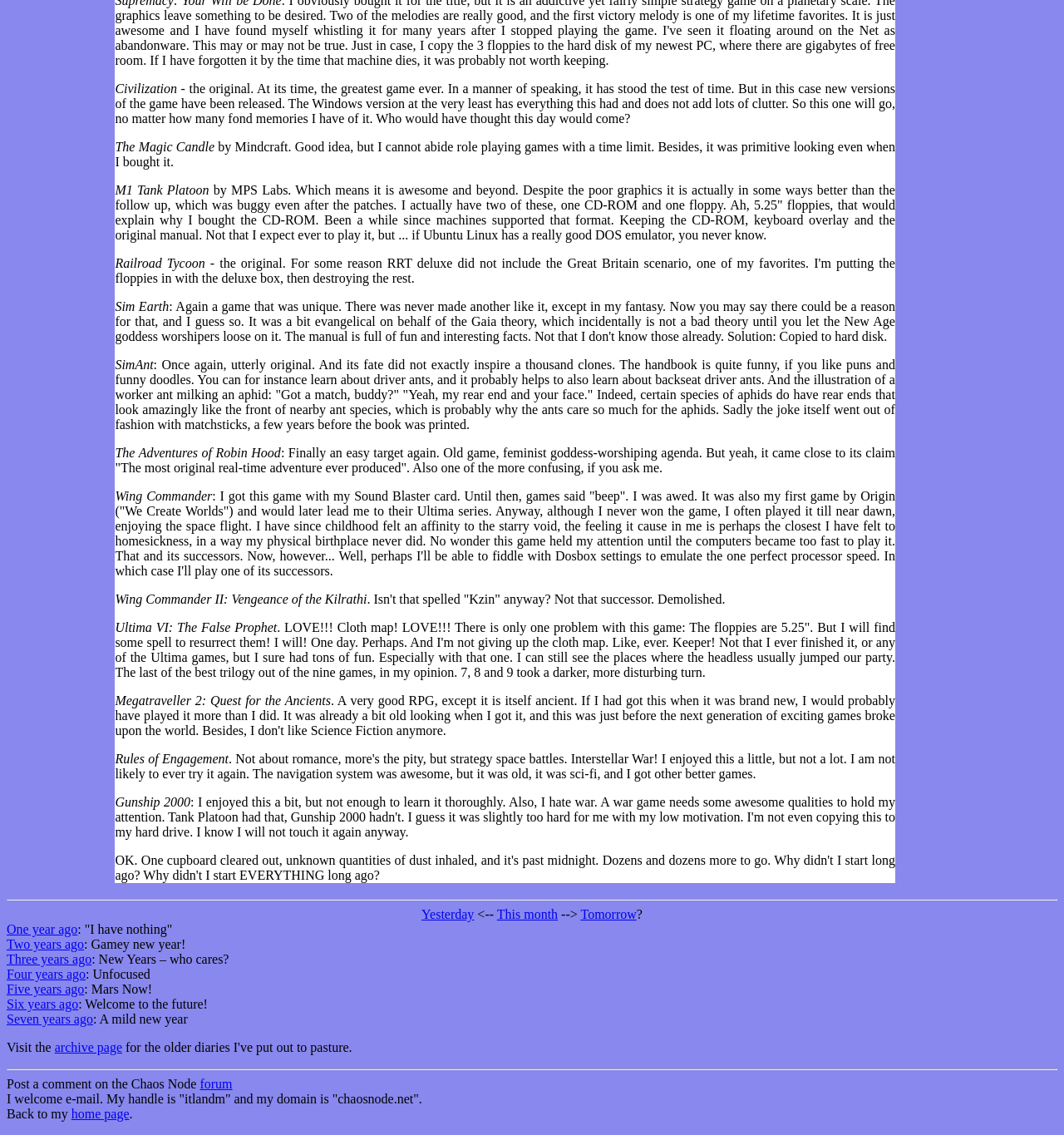Could you locate the bounding box coordinates for the section that should be clicked to accomplish this task: "Post a comment on the forum".

[0.188, 0.949, 0.218, 0.961]